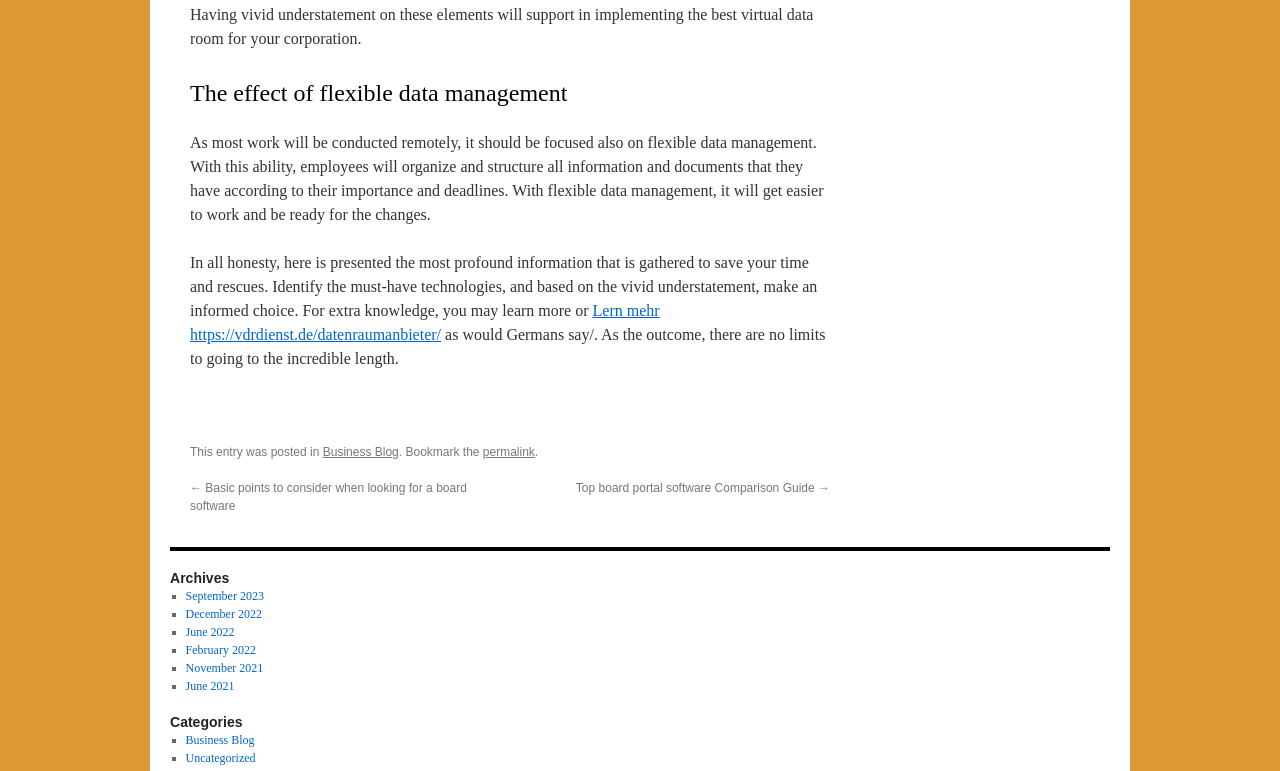Using the description: "Lern mehr https://vdrdienst.de/datenraumanbieter/", identify the bounding box of the corresponding UI element in the screenshot.

[0.148, 0.391, 0.515, 0.445]